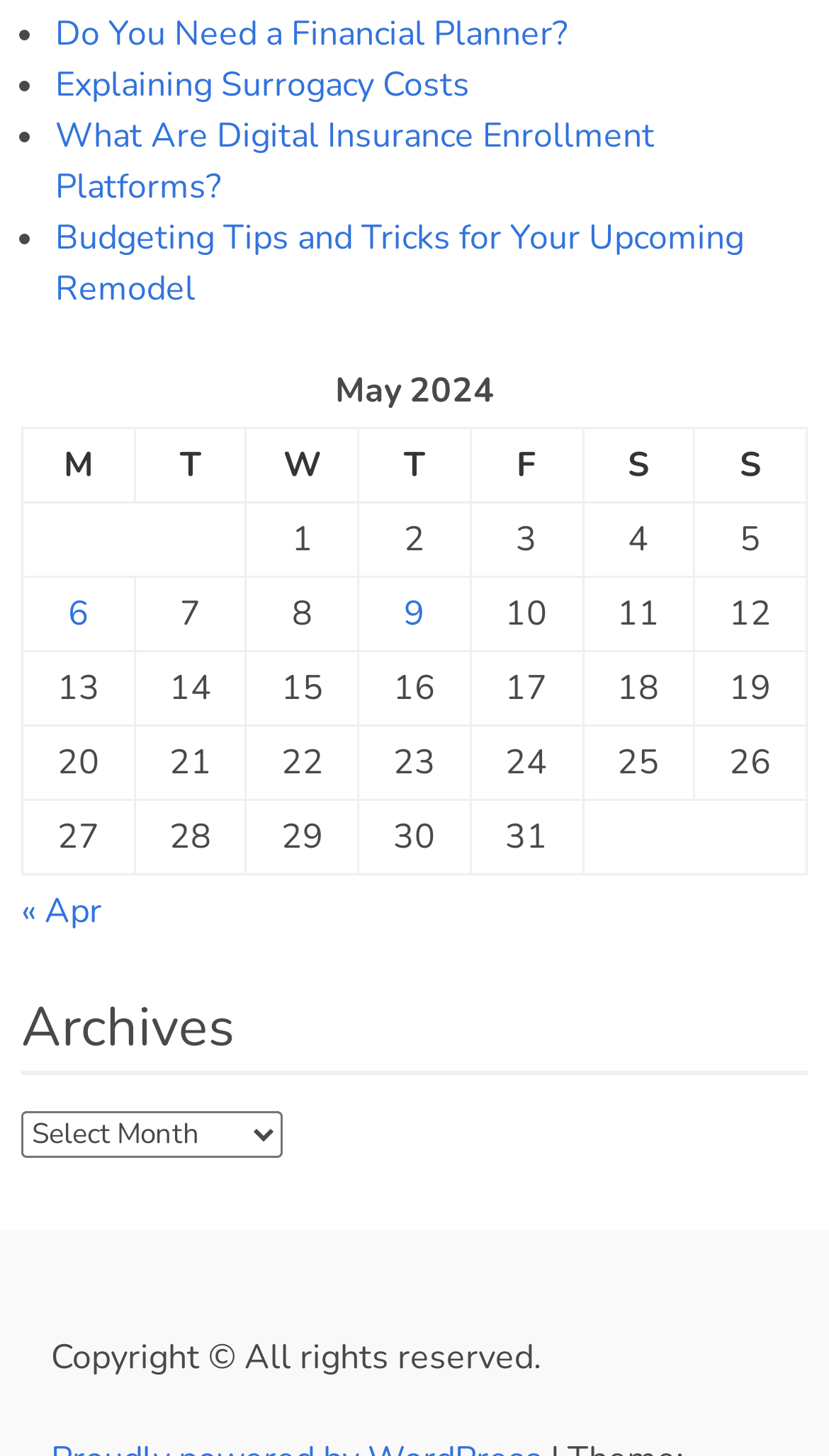Identify the bounding box coordinates for the UI element described as follows: Explaining Surrogacy Costs. Use the format (top-left x, top-left y, bottom-right x, bottom-right y) and ensure all values are floating point numbers between 0 and 1.

[0.067, 0.043, 0.567, 0.075]